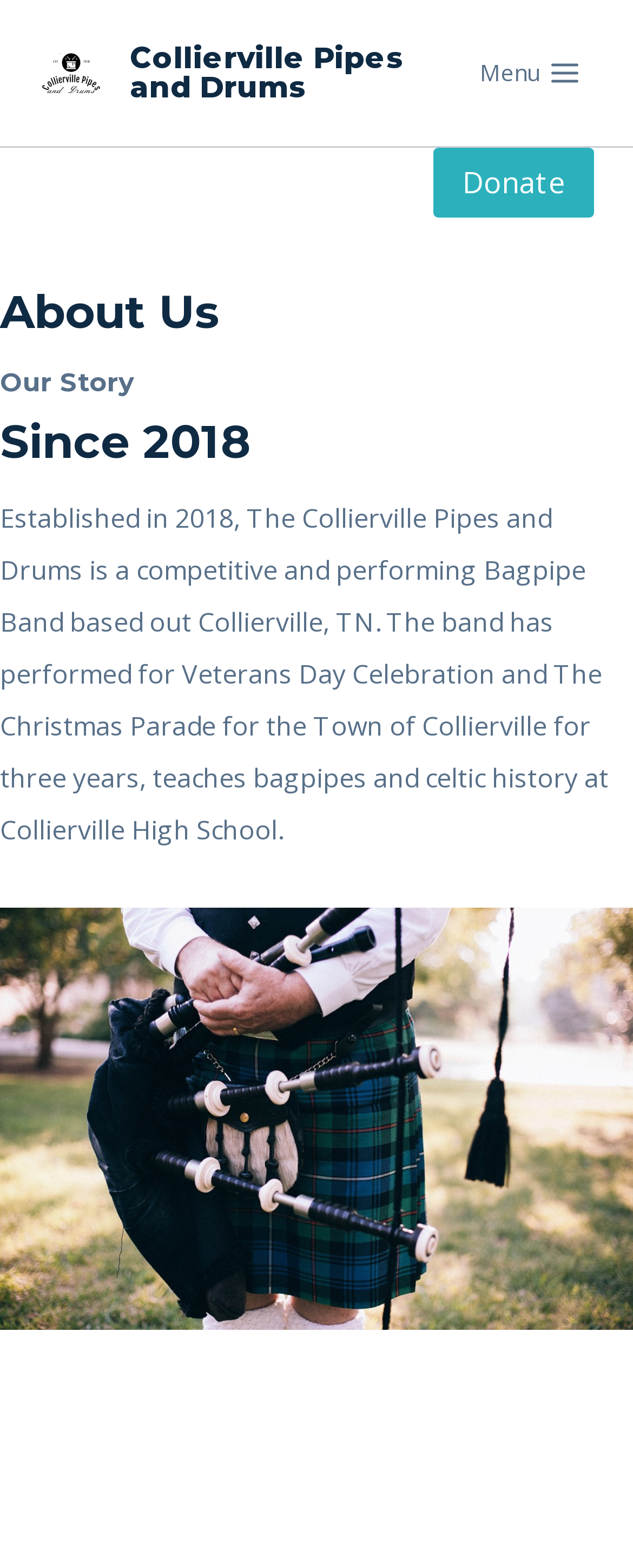What does the band teach at Collierville High School?
Use the information from the screenshot to give a comprehensive response to the question.

The text description states that the band teaches bagpipes and celtic history at Collierville High School.